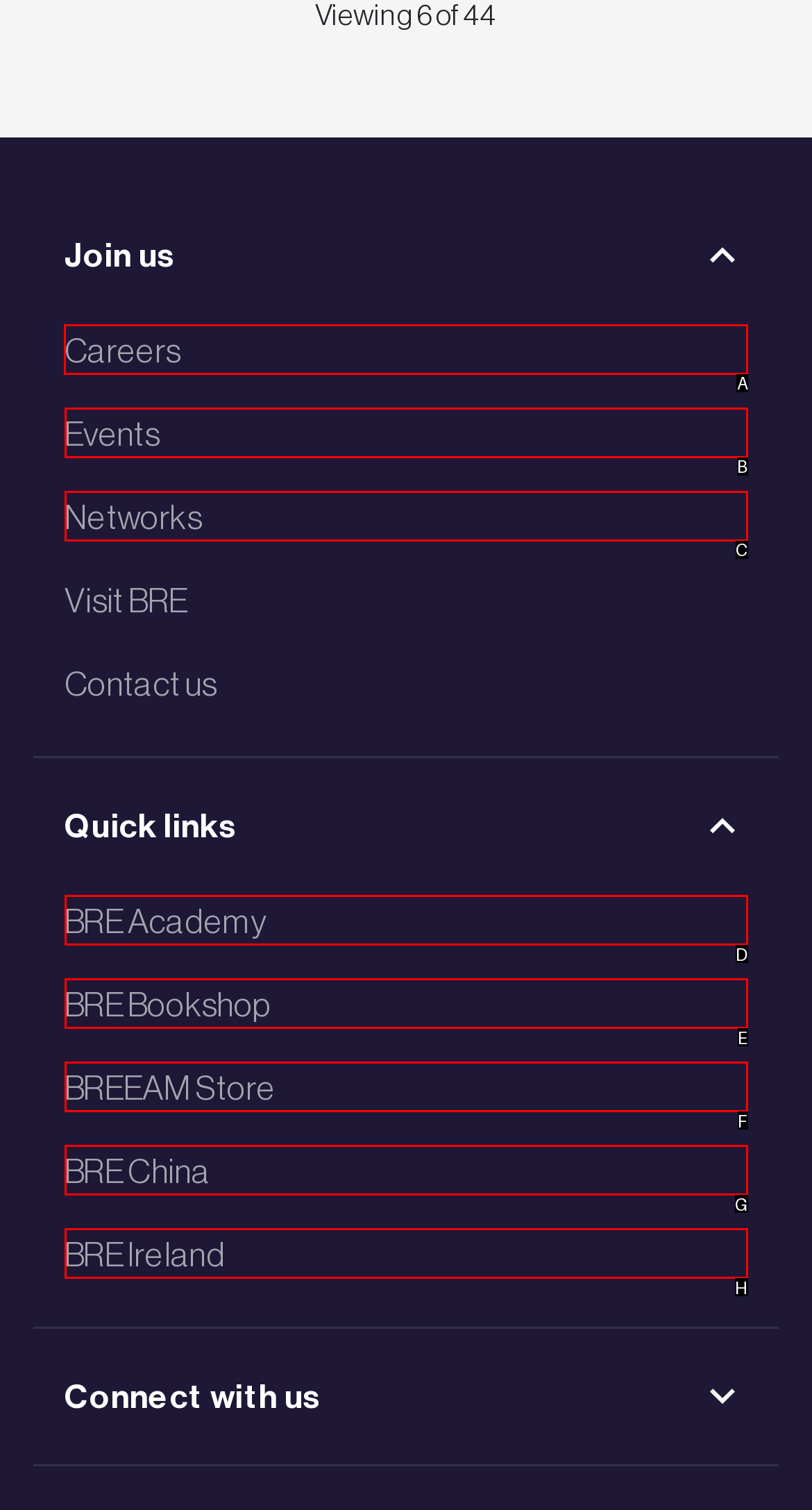Select the HTML element that needs to be clicked to carry out the task: Click on Careers
Provide the letter of the correct option.

A